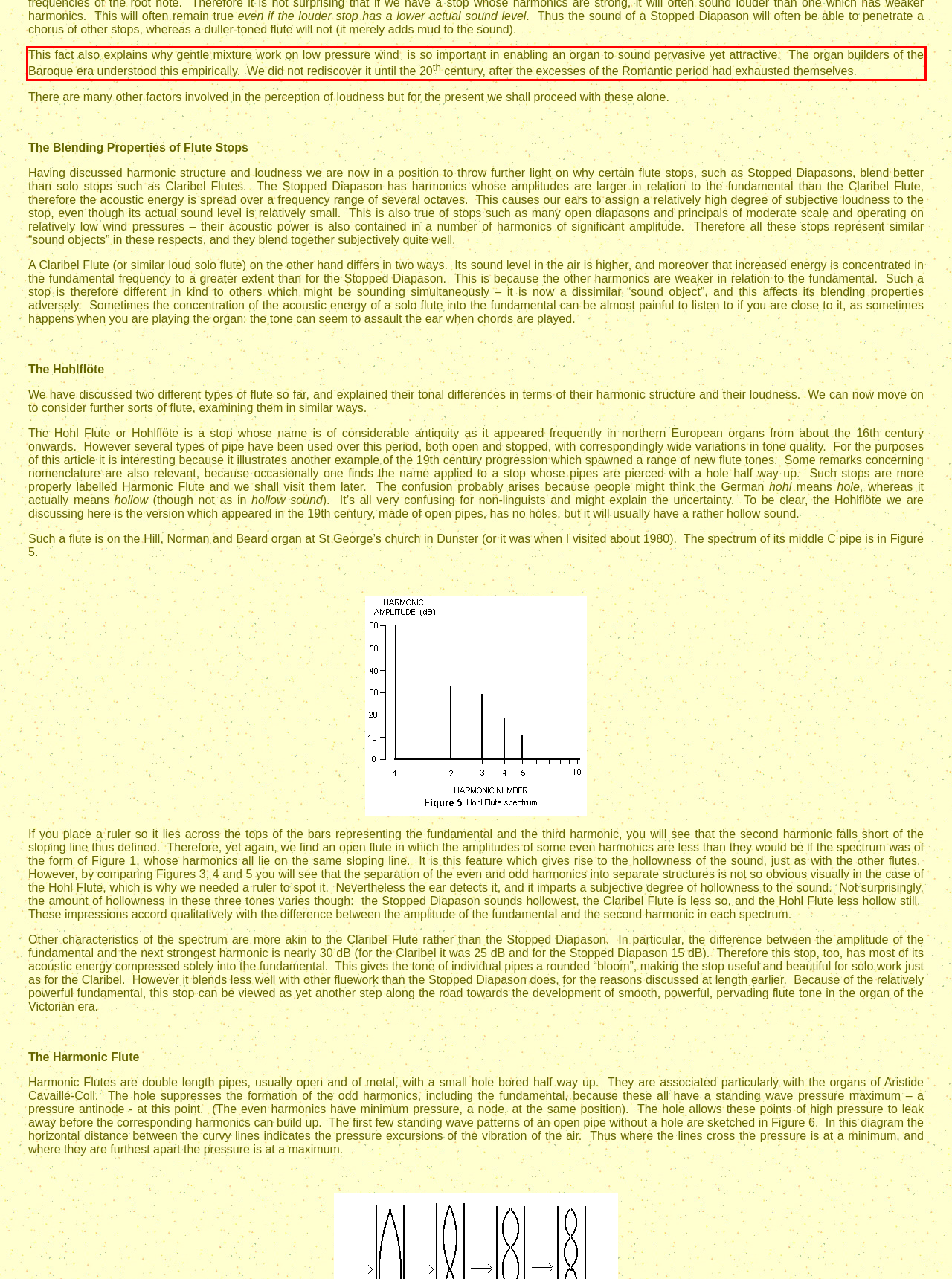Given a webpage screenshot with a red bounding box, perform OCR to read and deliver the text enclosed by the red bounding box.

This fact also explains why gentle mixture work on low pressure wind is so important in enabling an organ to sound pervasive yet attractive. The organ builders of the Baroque era understood this empirically. We did not rediscover it until the 20th century, after the excesses of the Romantic period had exhausted themselves.